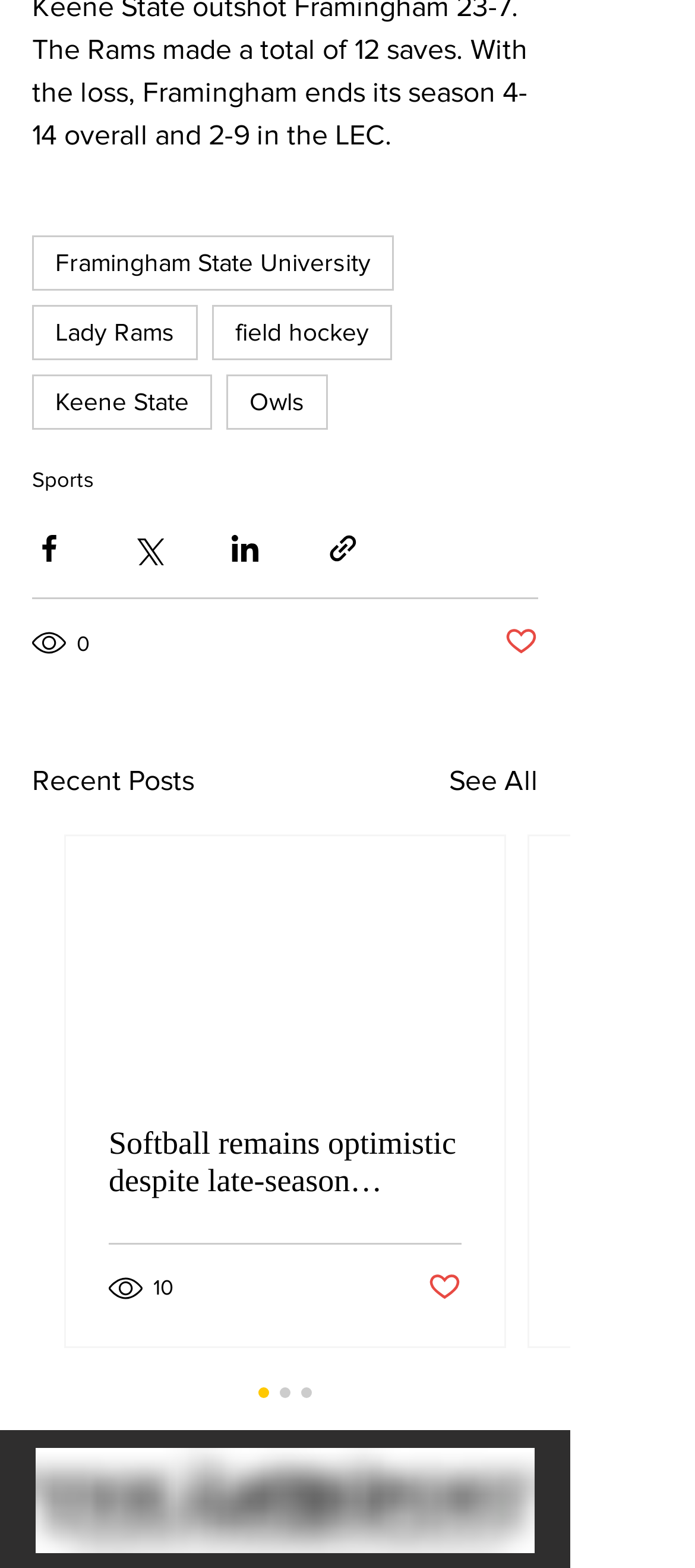Please determine the bounding box coordinates of the clickable area required to carry out the following instruction: "Share via Facebook". The coordinates must be four float numbers between 0 and 1, represented as [left, top, right, bottom].

[0.046, 0.339, 0.095, 0.361]